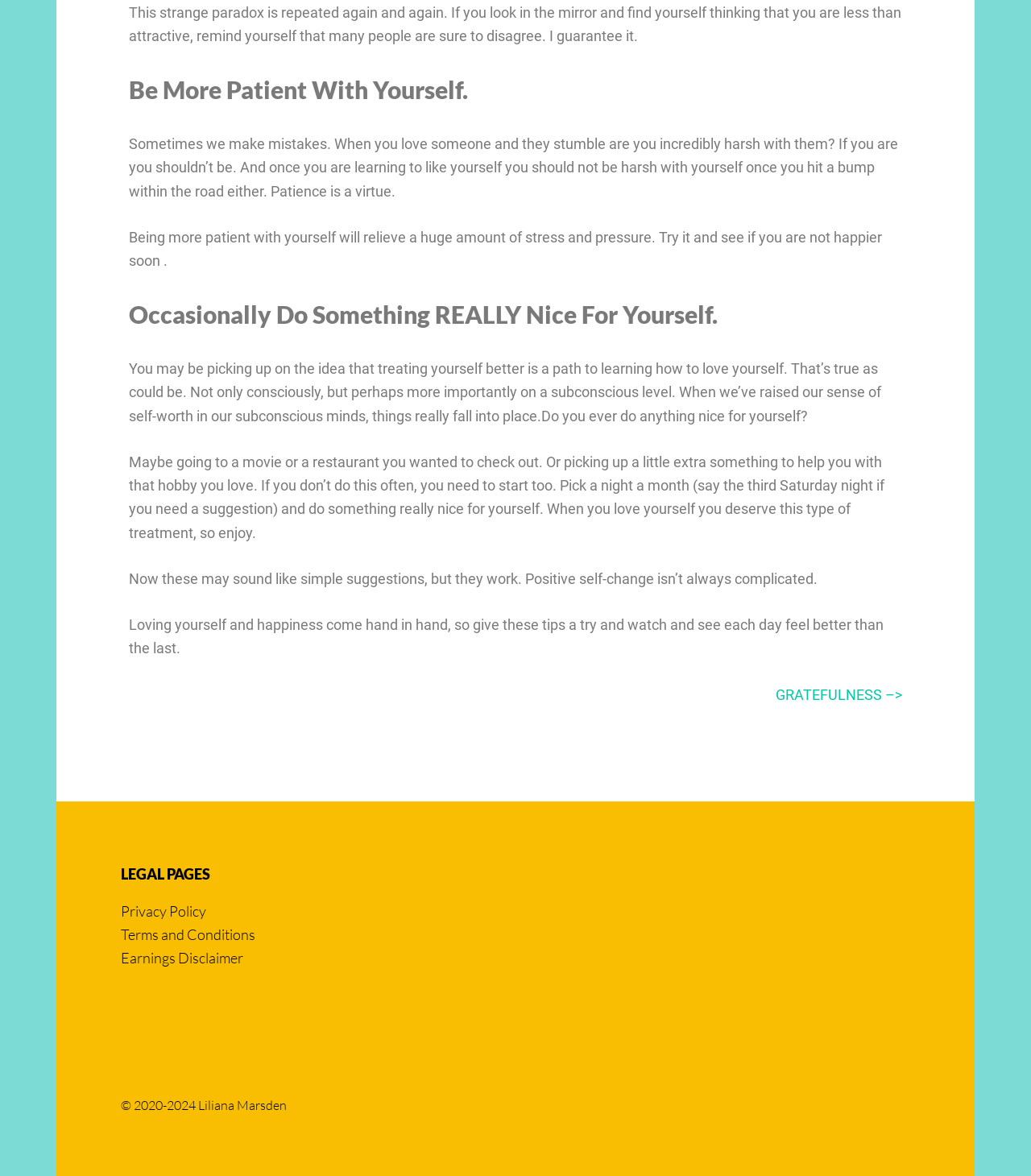Provide the bounding box coordinates of the HTML element this sentence describes: "Terms and Conditions". The bounding box coordinates consist of four float numbers between 0 and 1, i.e., [left, top, right, bottom].

[0.117, 0.787, 0.248, 0.802]